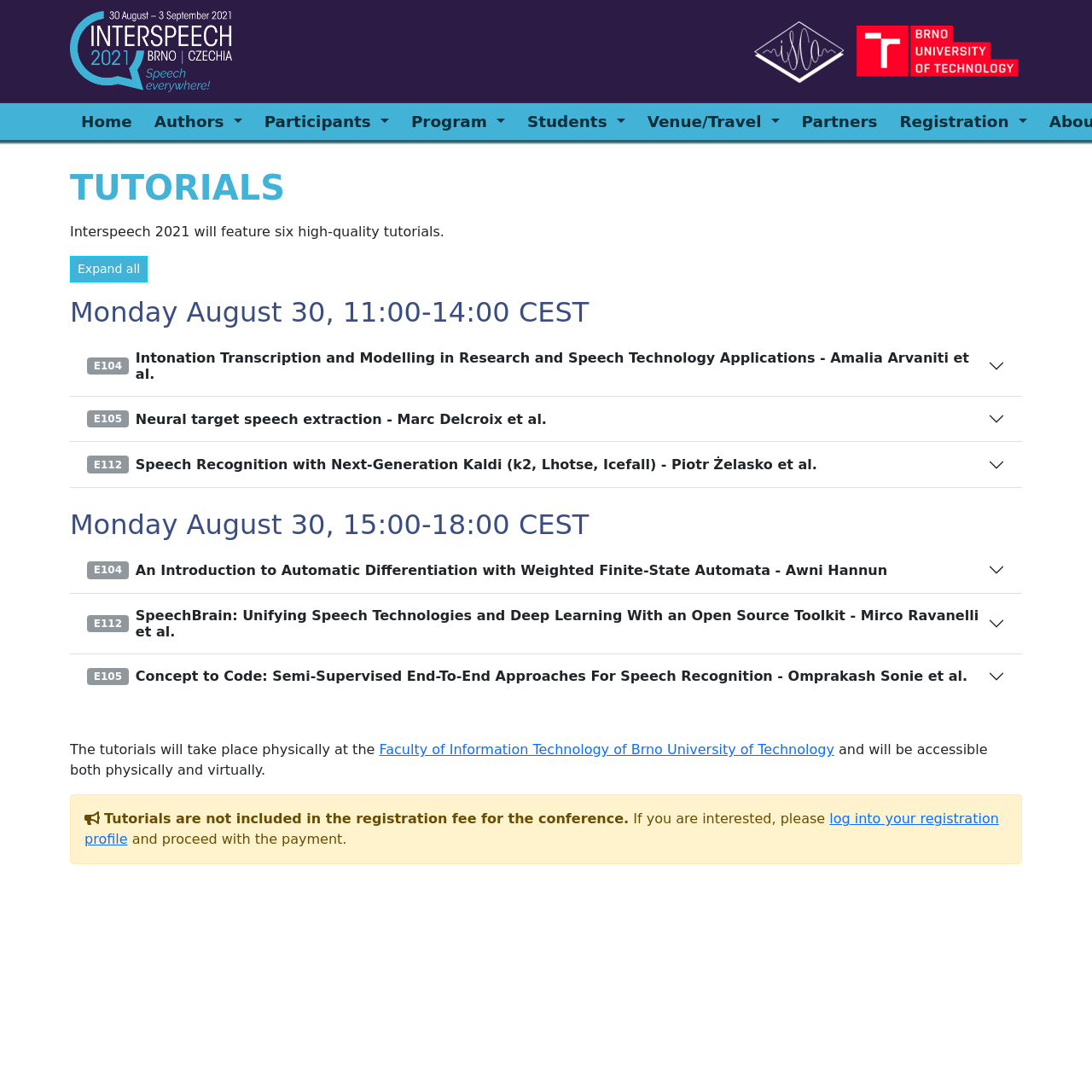Where will the tutorials take place?
Answer the question using a single word or phrase, according to the image.

Faculty of Information Technology